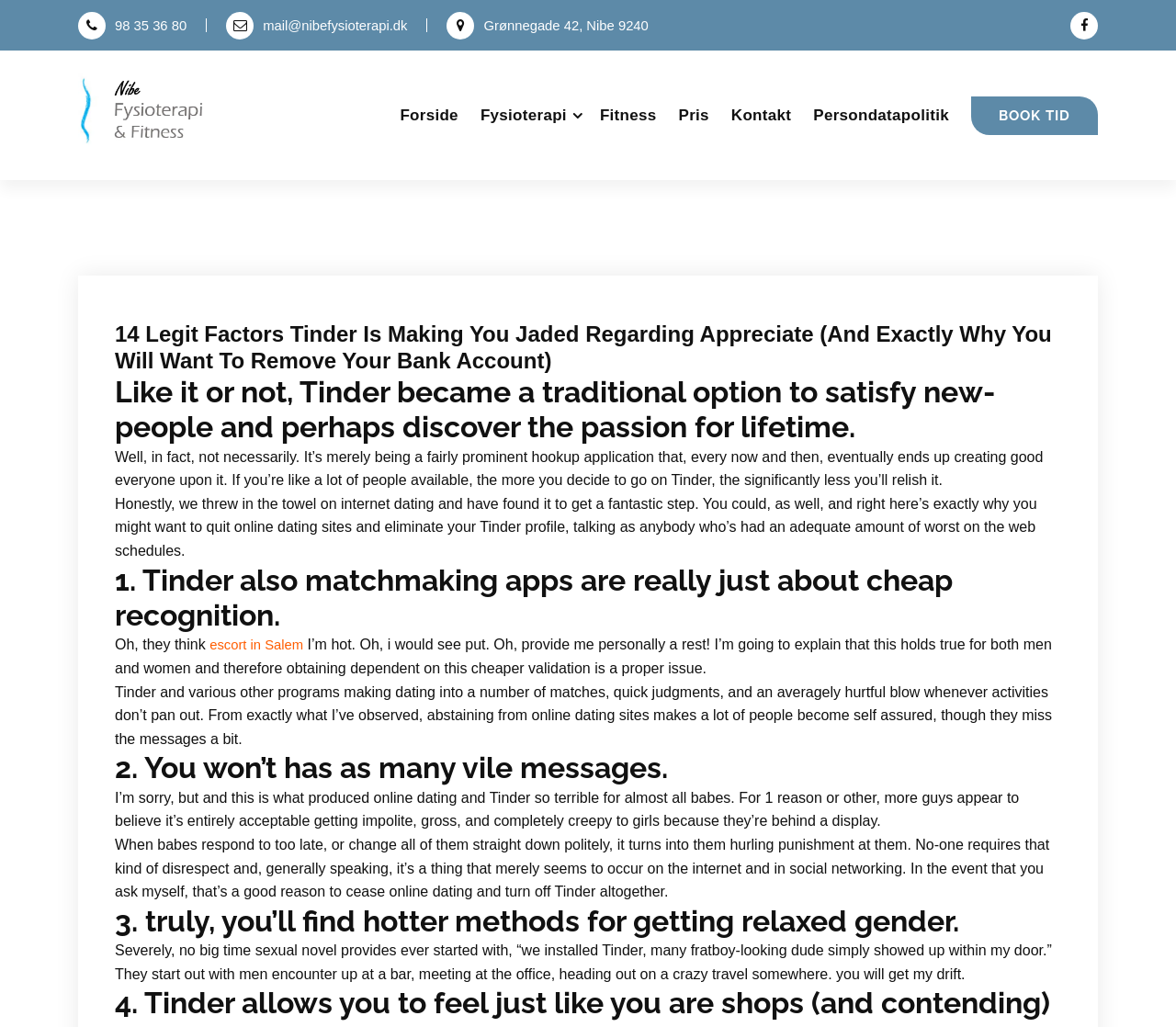Please specify the bounding box coordinates for the clickable region that will help you carry out the instruction: "Click the Grønnegade 42, Nibe 9240 link".

[0.38, 0.017, 0.551, 0.032]